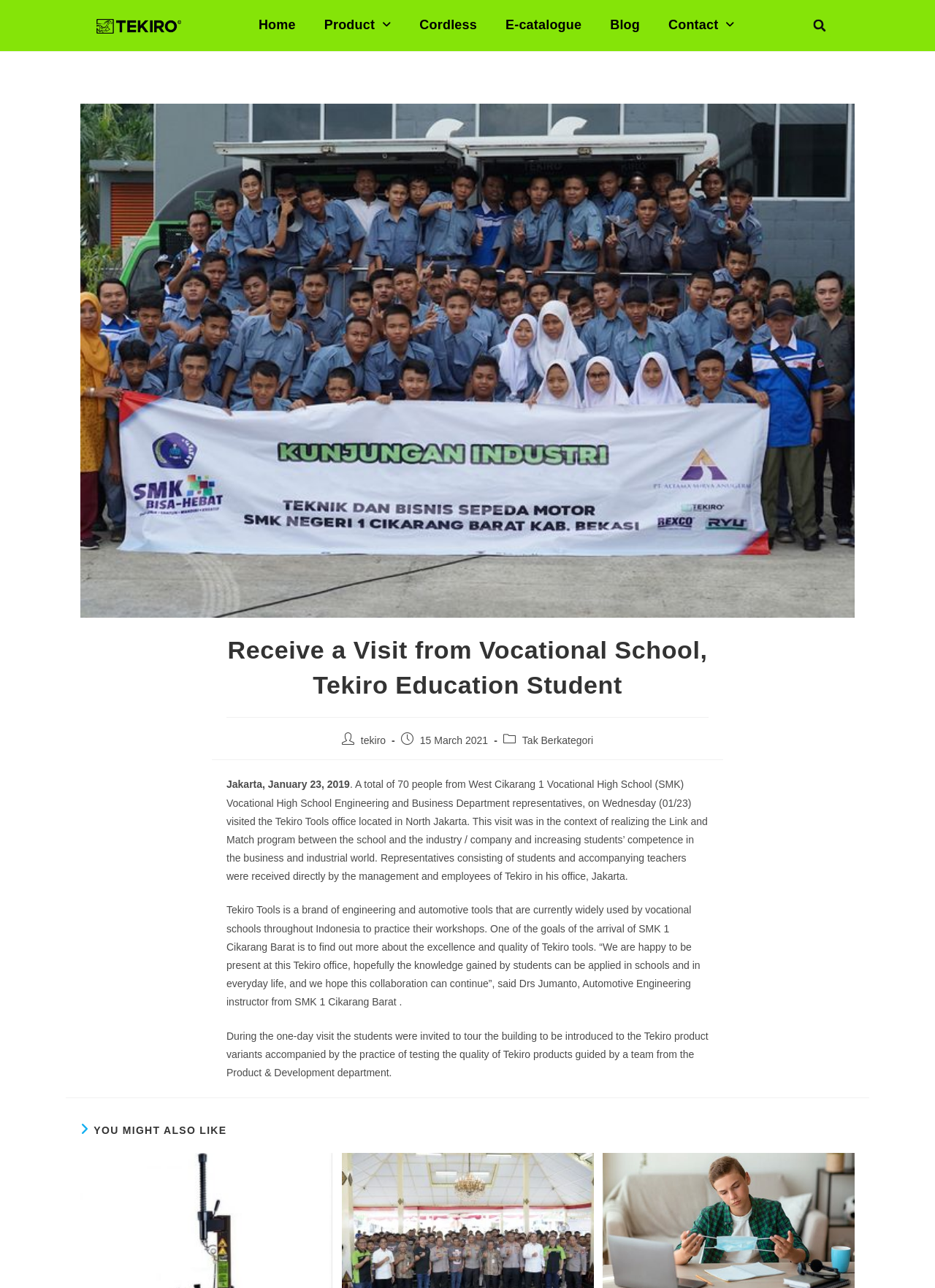What is the name of the instructor who spoke about the collaboration between the school and Tekiro?
Provide a detailed and extensive answer to the question.

I found this answer by reading the text in the webpage, specifically the sentence '“We are happy to be present at this Tekiro office, hopefully the knowledge gained by students can be applied in schools and in everyday life, and we hope this collaboration can continue”, said Drs Jumanto, Automotive Engineering instructor from SMK 1 Cikarang Barat.'